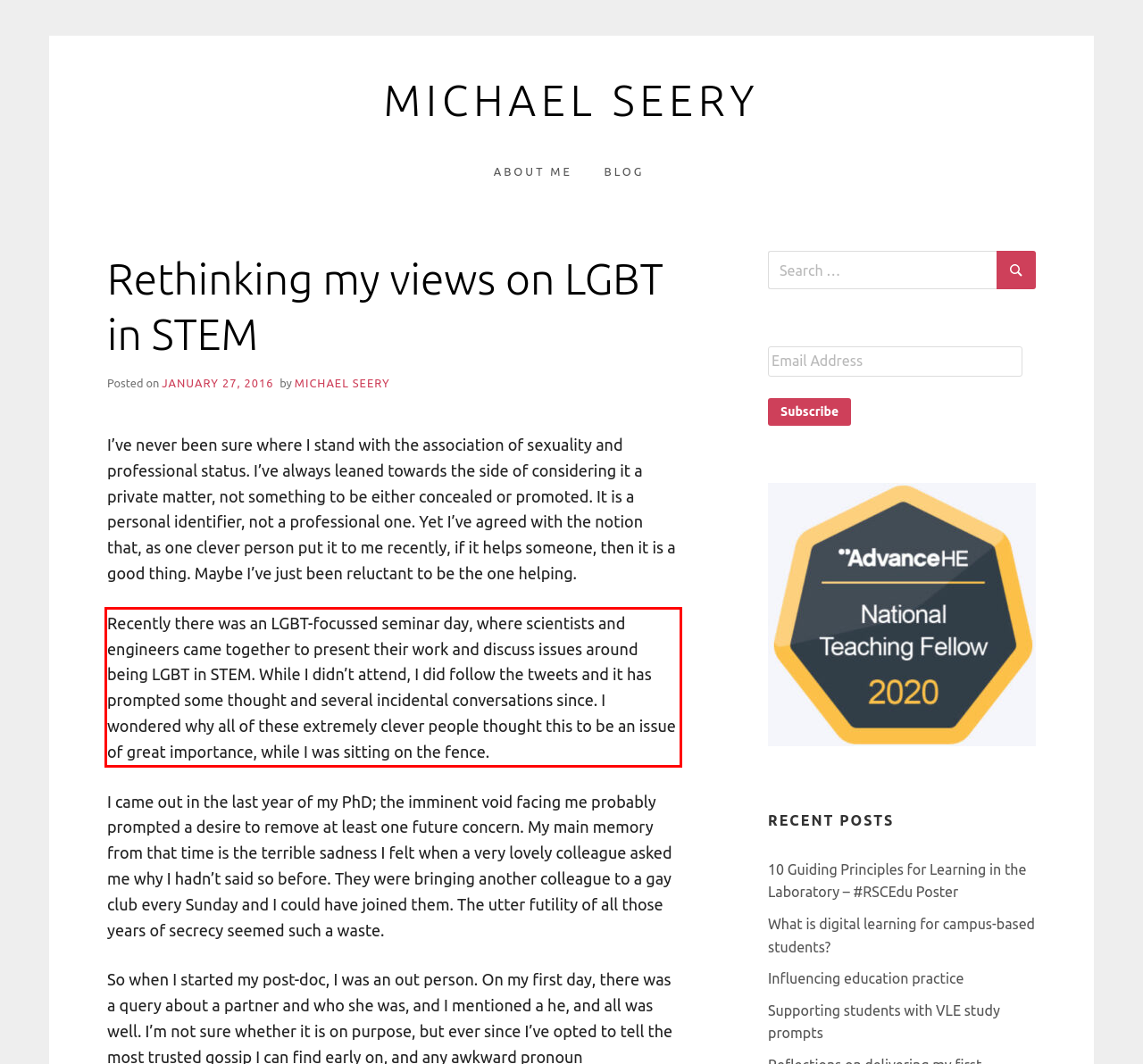You are given a webpage screenshot with a red bounding box around a UI element. Extract and generate the text inside this red bounding box.

Recently there was an LGBT-focussed seminar day, where scientists and engineers came together to present their work and discuss issues around being LGBT in STEM. While I didn’t attend, I did follow the tweets and it has prompted some thought and several incidental conversations since. I wondered why all of these extremely clever people thought this to be an issue of great importance, while I was sitting on the fence.